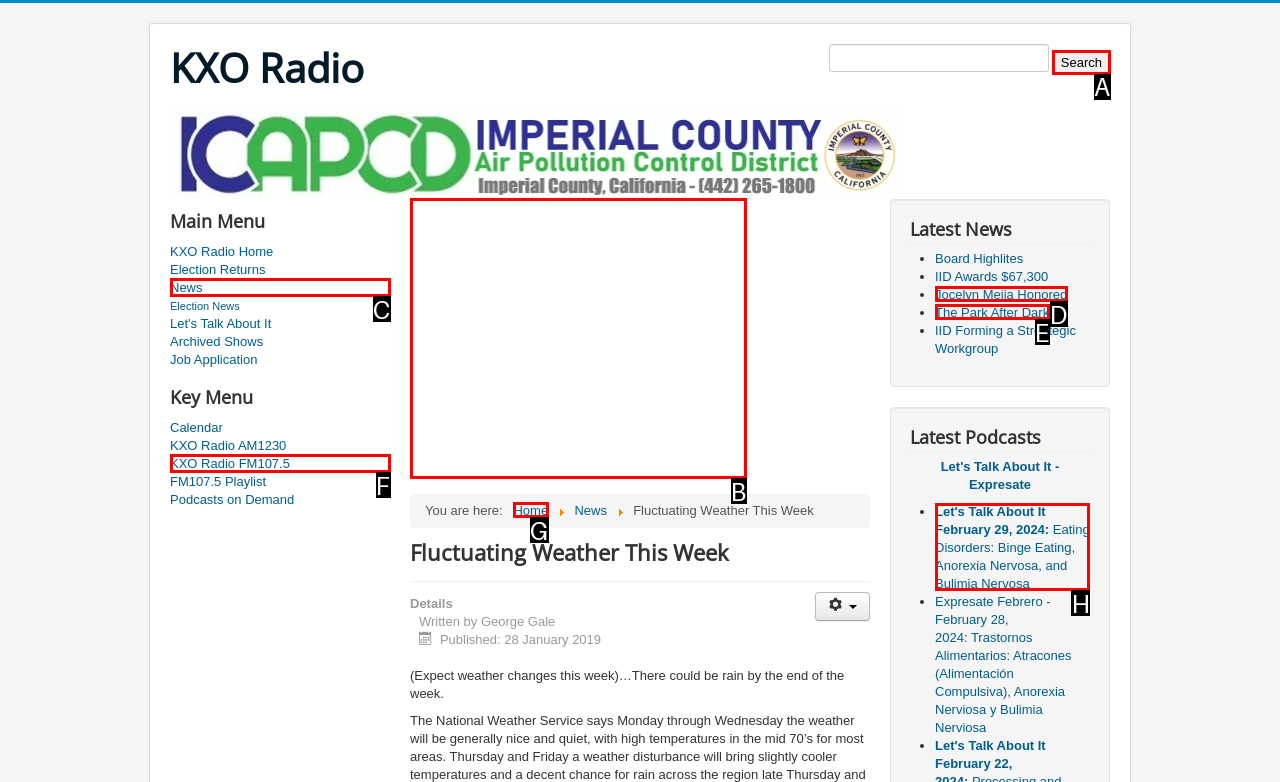Based on the description: SIGNALS, find the HTML element that matches it. Provide your answer as the letter of the chosen option.

None